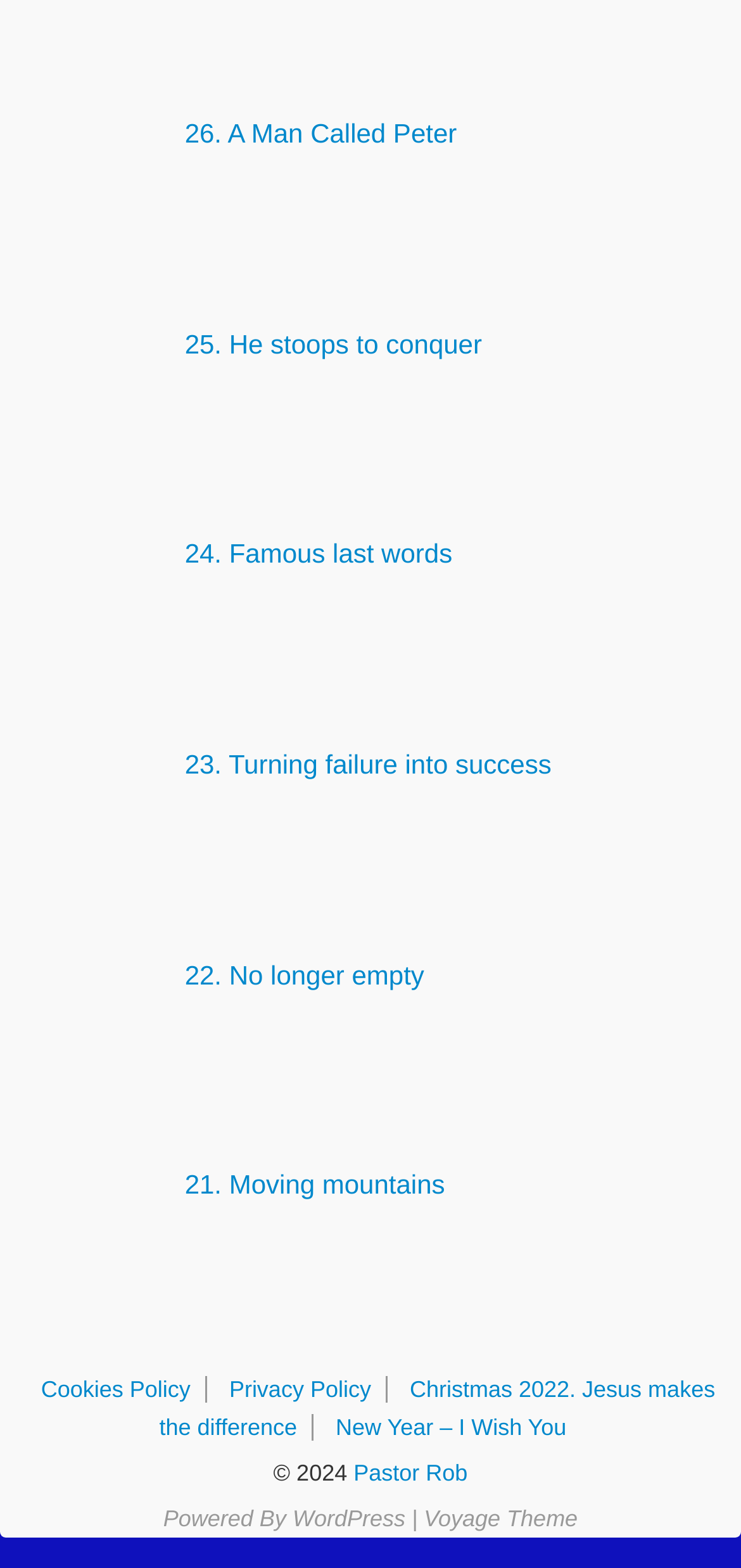Please identify the bounding box coordinates of the area that needs to be clicked to follow this instruction: "Check 'Powered By'".

[0.22, 0.96, 0.395, 0.977]